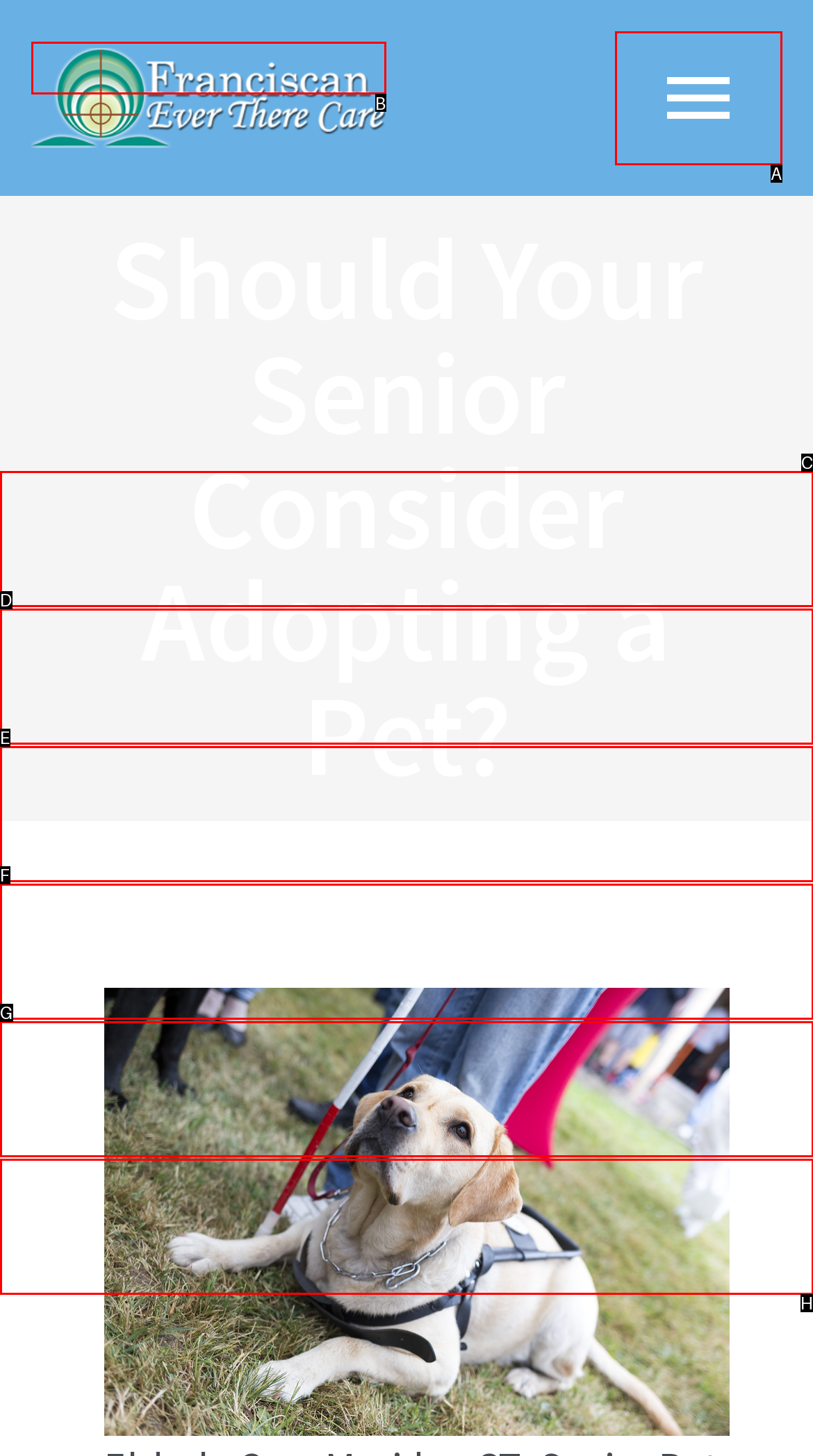Which HTML element fits the description: alt="Franciscan Ever There Care Logo"? Respond with the letter of the appropriate option directly.

B